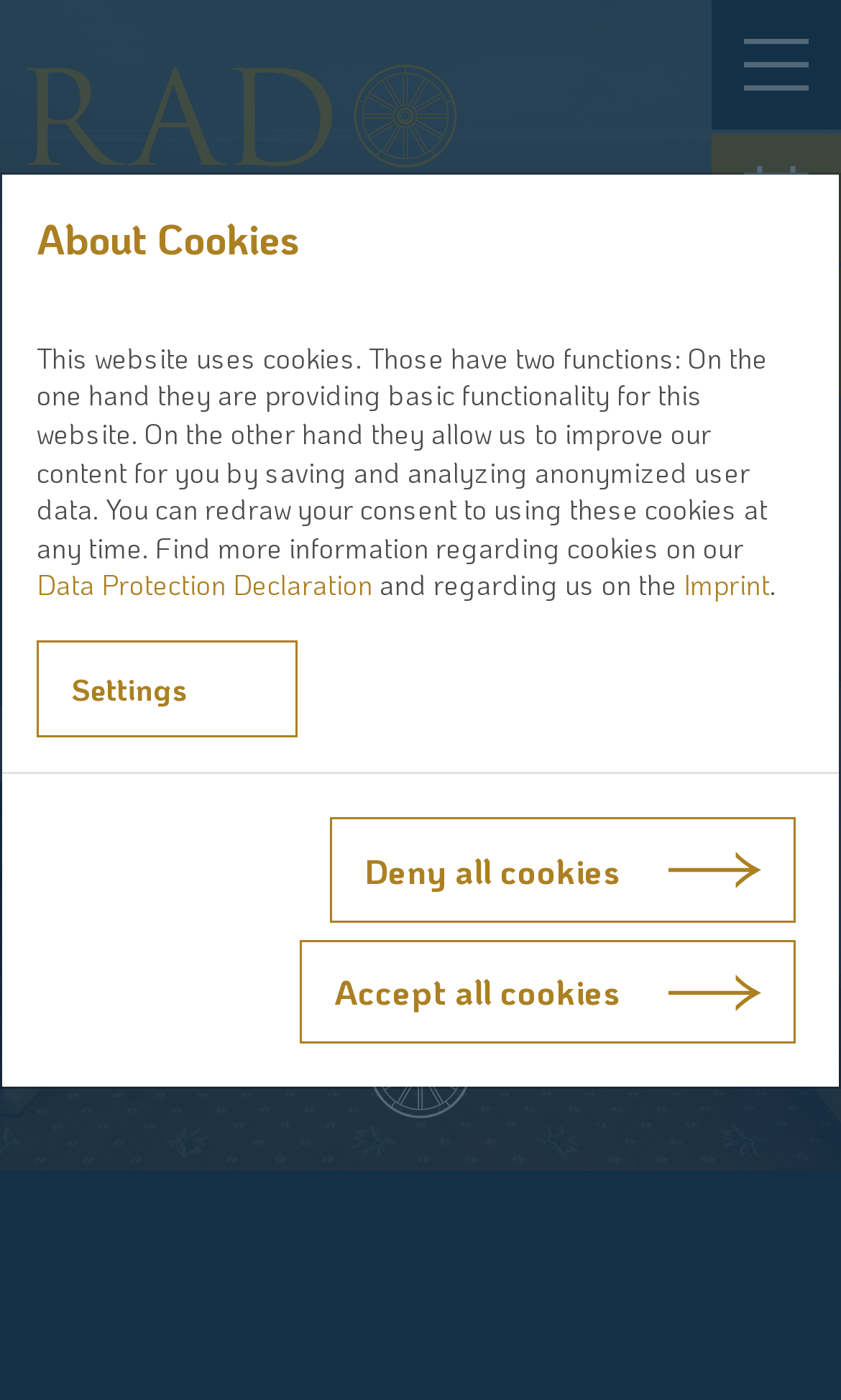Provide the bounding box coordinates for the UI element described in this sentence: ".st0Logo{fill:#BB9539;} .st1Logo{fill:none;} .st2Logo{fill:#6F6F6E;}". The coordinates should be four float values between 0 and 1, i.e., [left, top, right, bottom].

[0.031, 0.0, 0.544, 0.21]